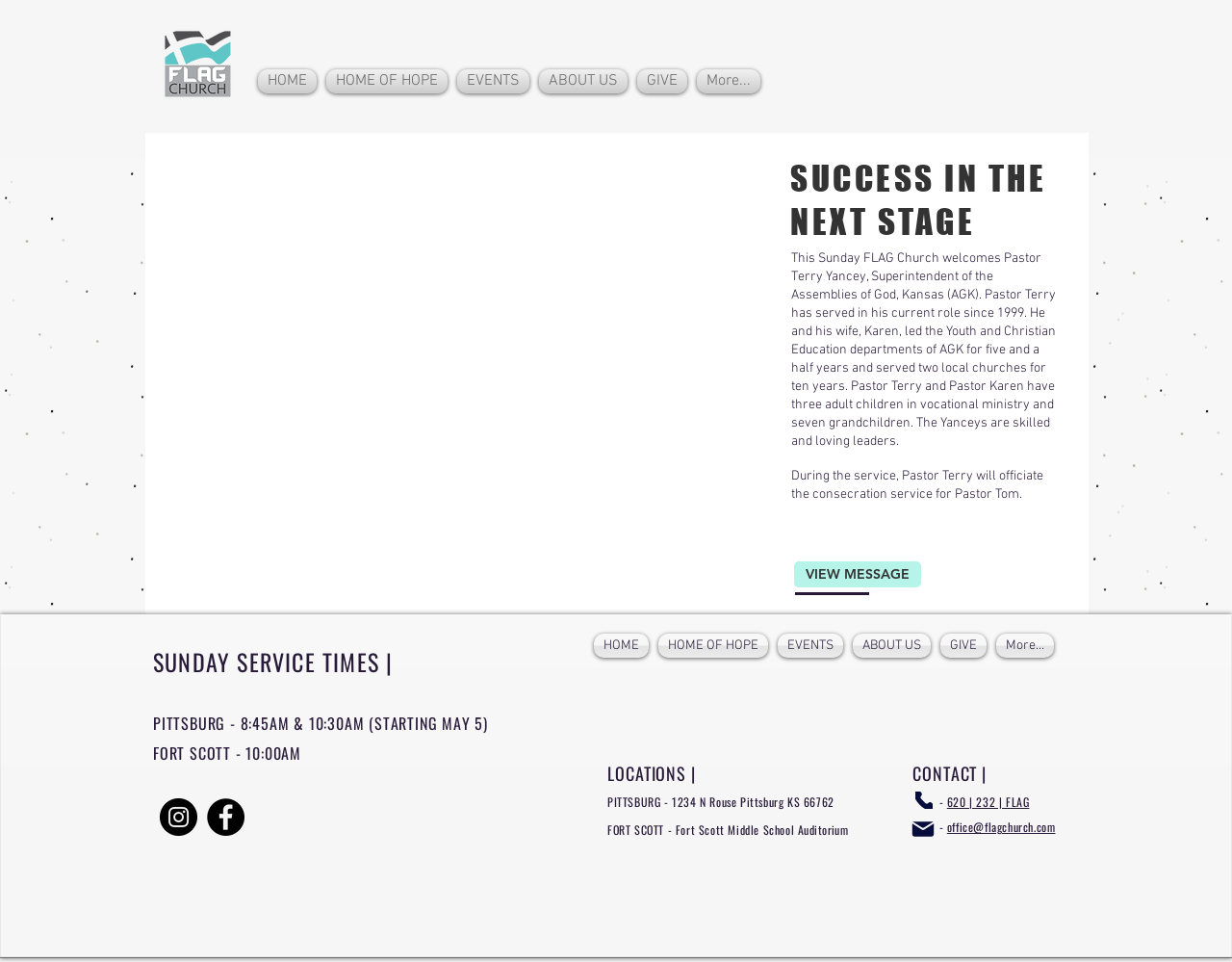Please mark the bounding box coordinates of the area that should be clicked to carry out the instruction: "Check the SUNDAY SERVICE TIMES".

[0.124, 0.67, 0.319, 0.706]